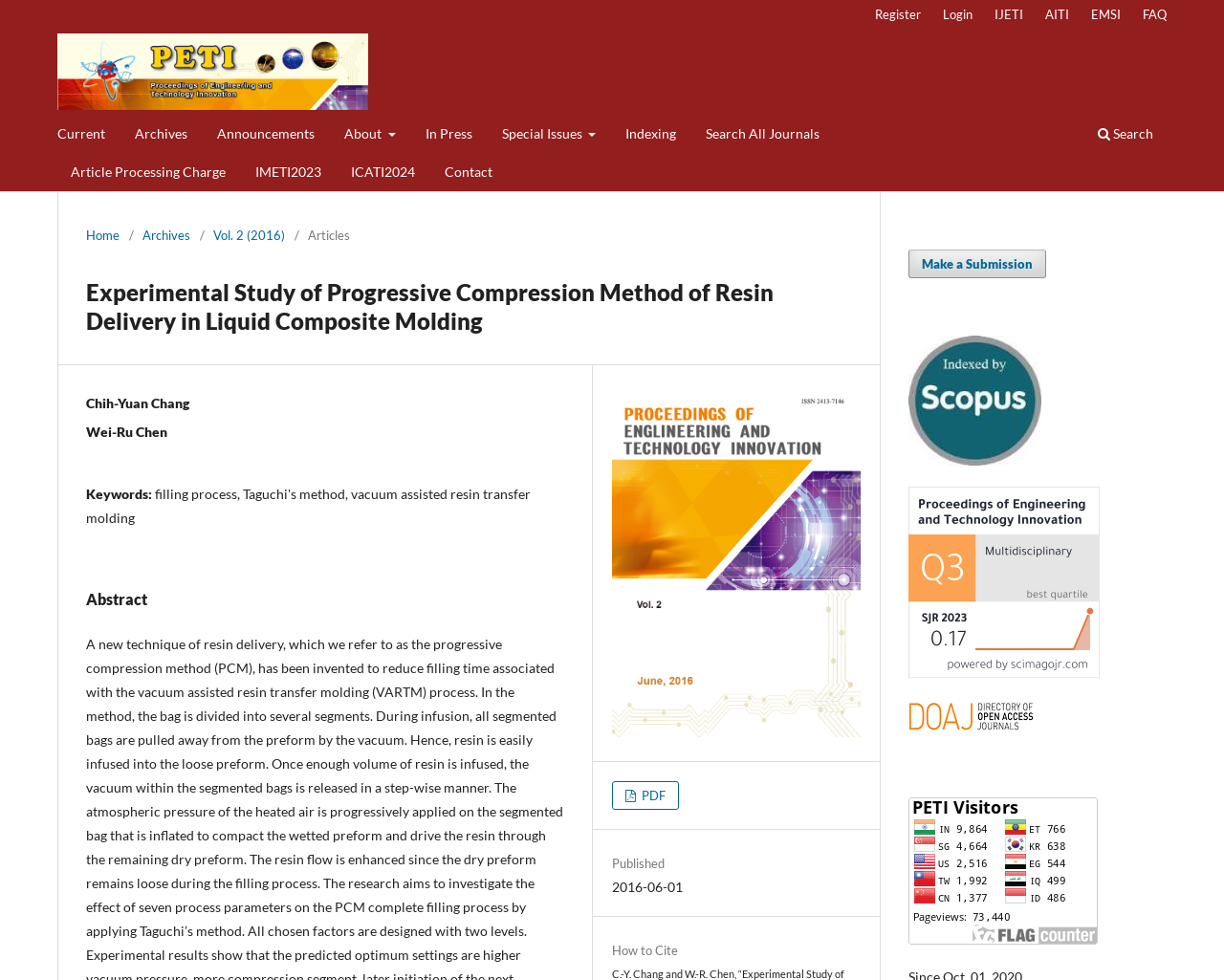What is the publication date of the article?
Using the image, answer in one word or phrase.

2016-06-01